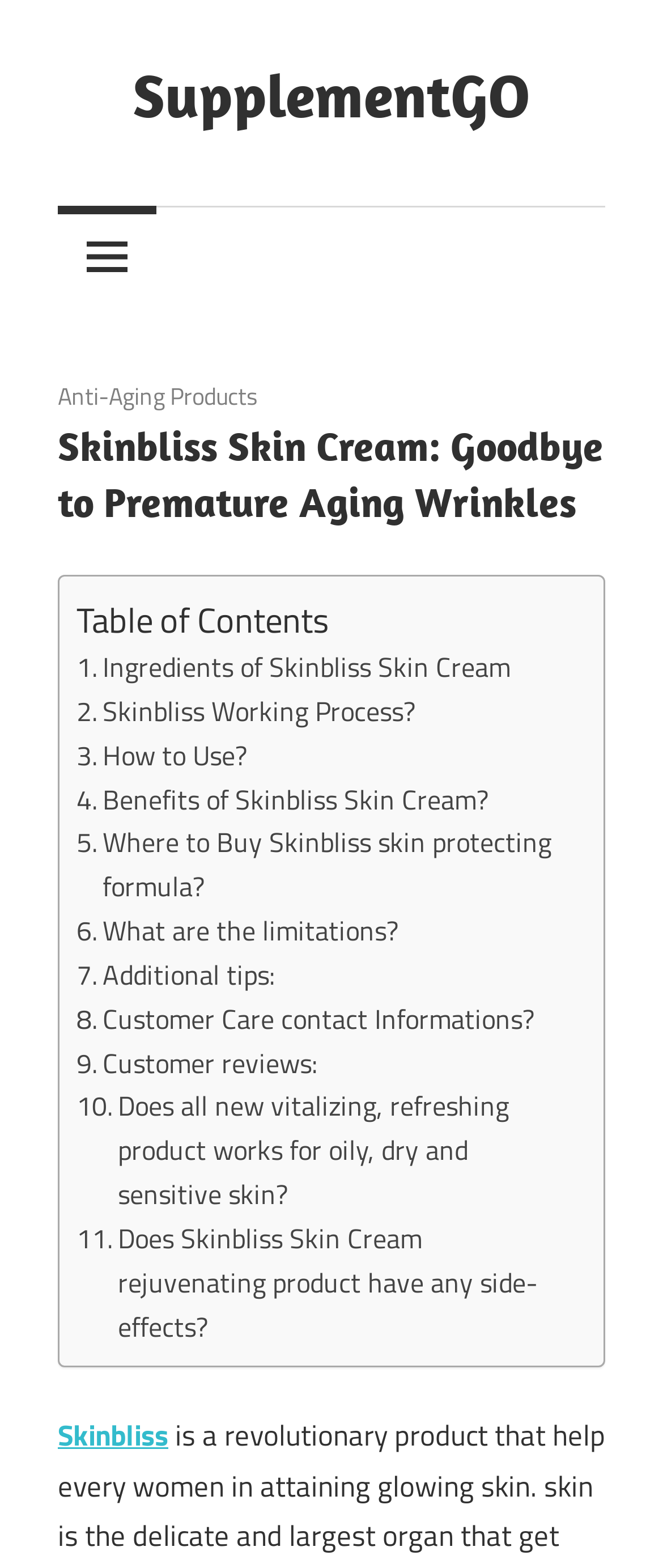What is the name of the company mentioned at the top?
Using the image provided, answer with just one word or phrase.

SupplementGO